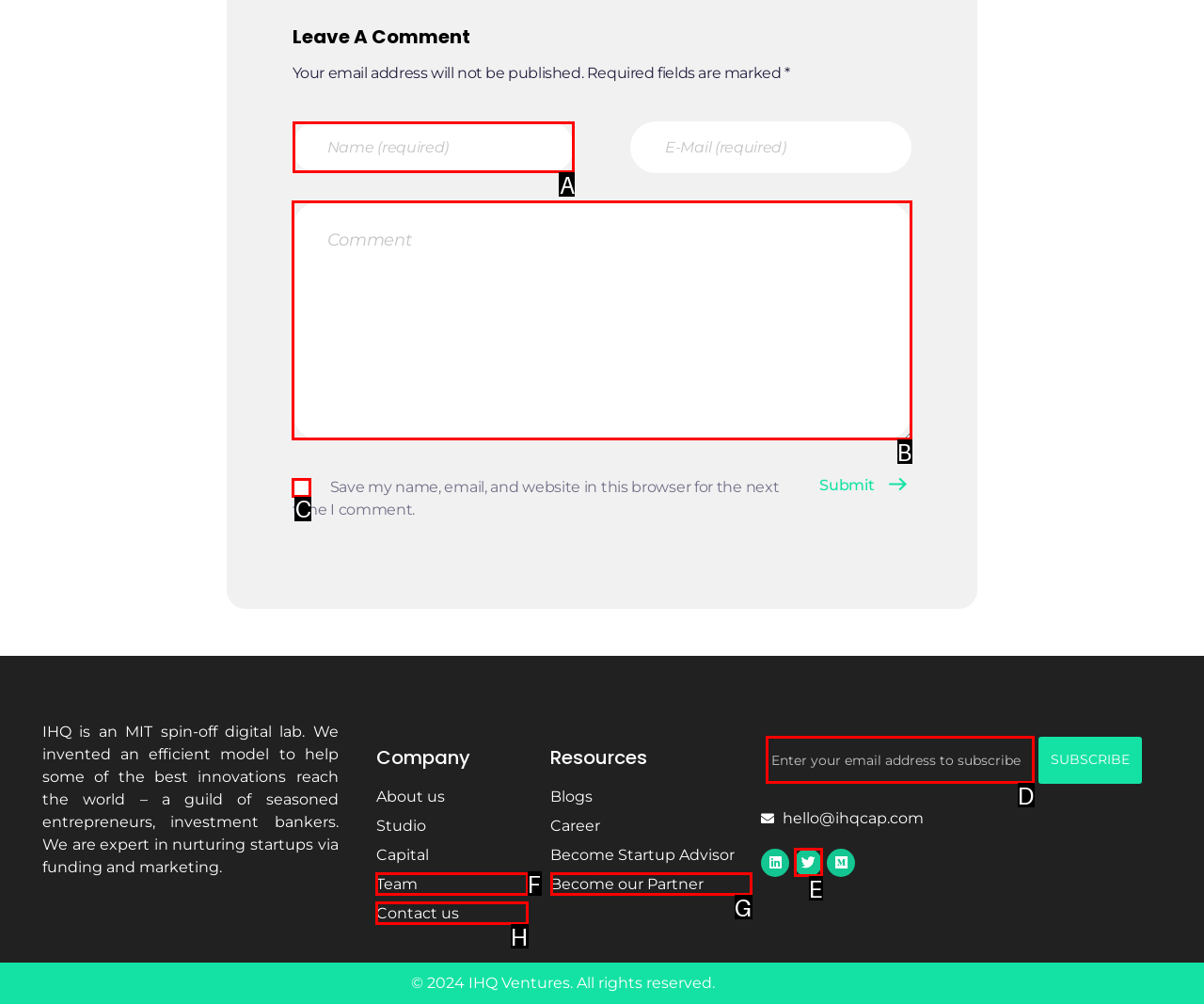Point out which HTML element you should click to fulfill the task: Enter your name.
Provide the option's letter from the given choices.

A